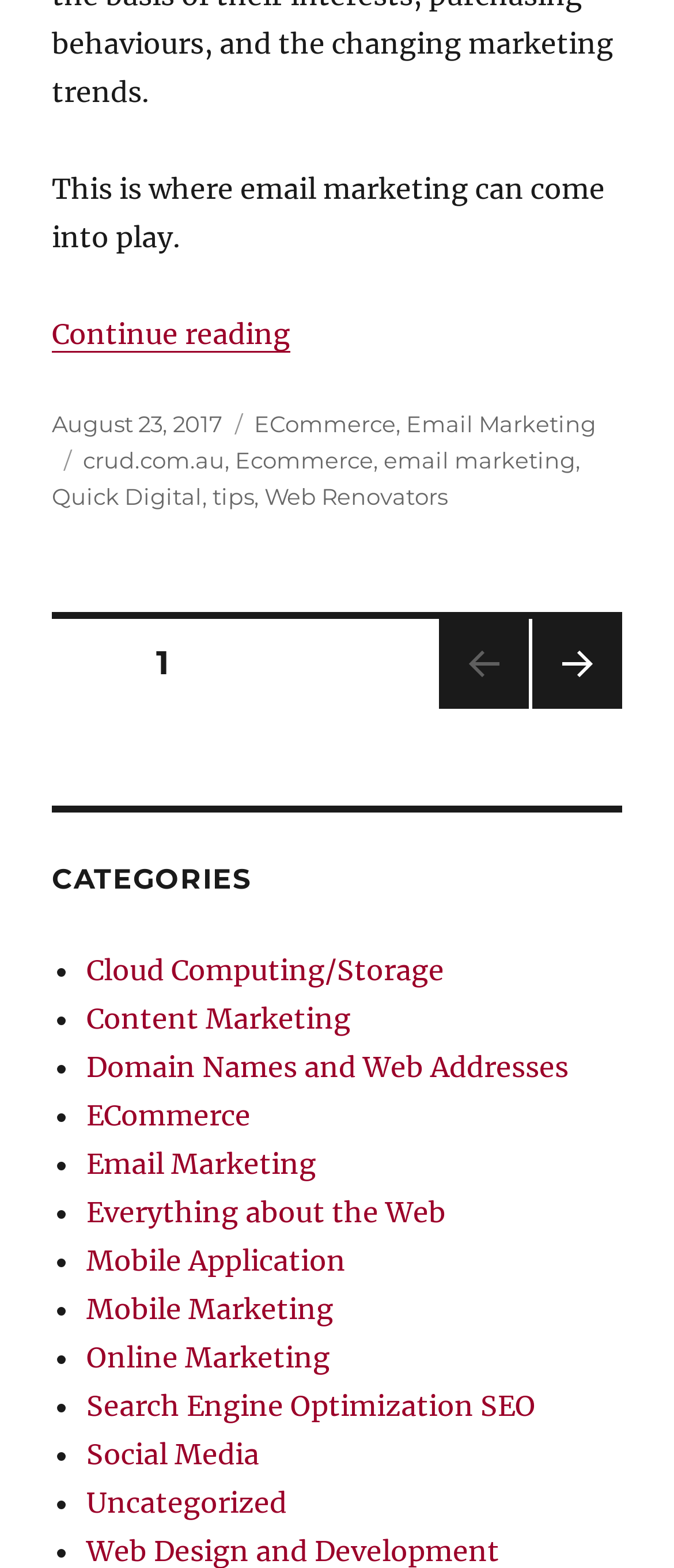How many tags are associated with the post? Please answer the question using a single word or phrase based on the image.

6